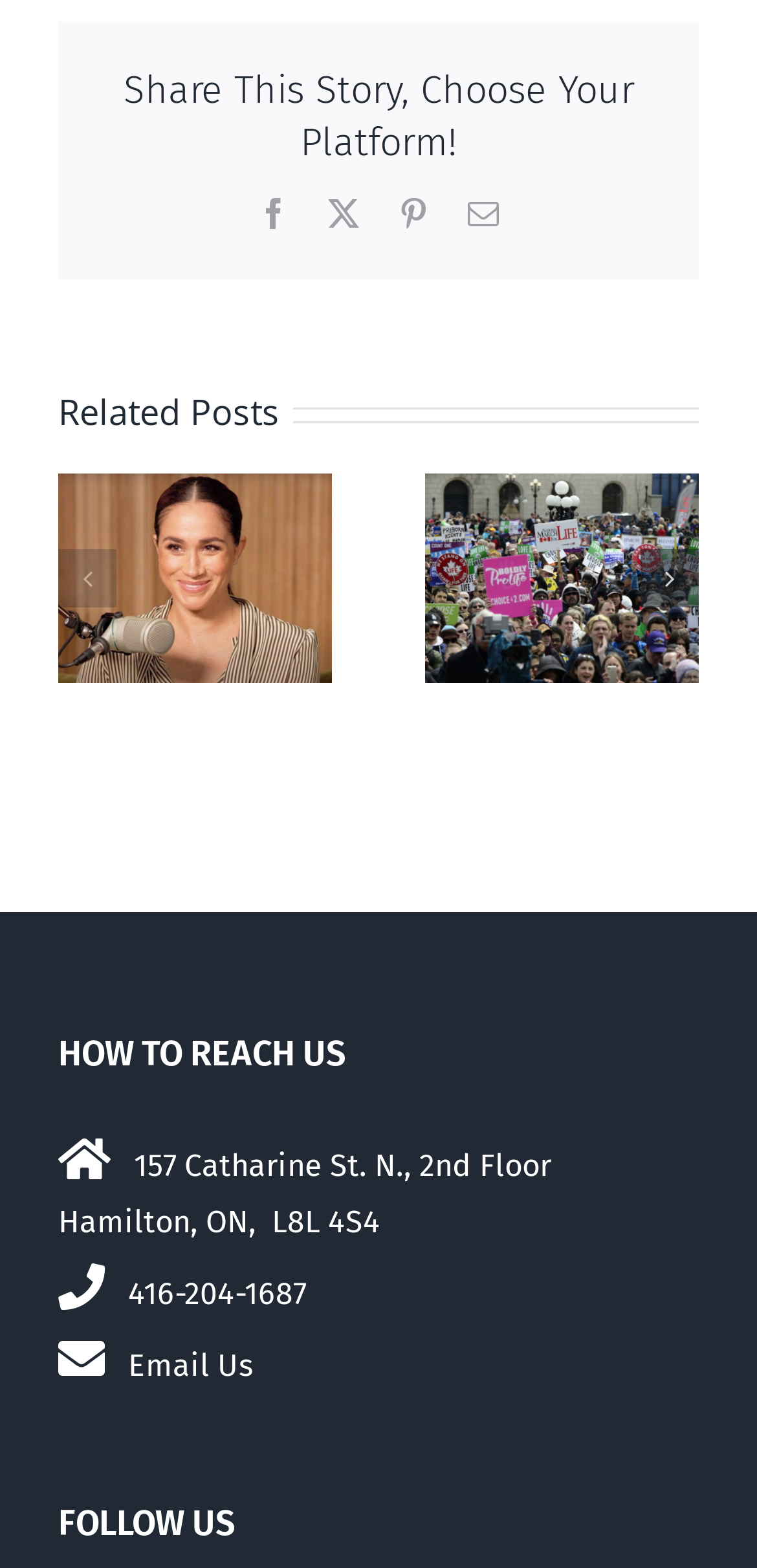Kindly determine the bounding box coordinates for the clickable area to achieve the given instruction: "Follow us".

[0.077, 0.955, 0.923, 0.988]